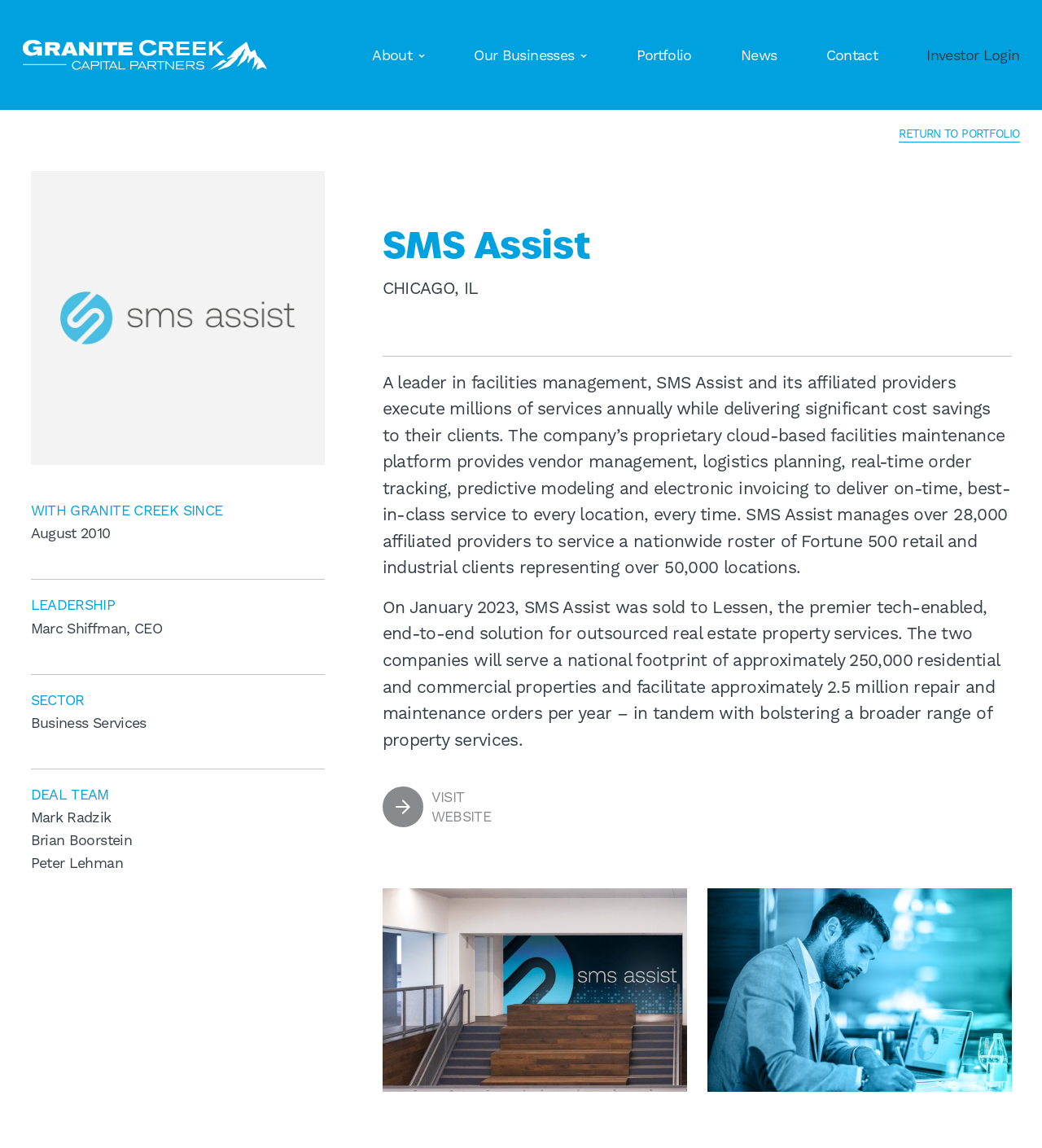Identify the bounding box coordinates of the clickable region required to complete the instruction: "Go to About page". The coordinates should be given as four float numbers within the range of 0 and 1, i.e., [left, top, right, bottom].

[0.357, 0.04, 0.408, 0.055]